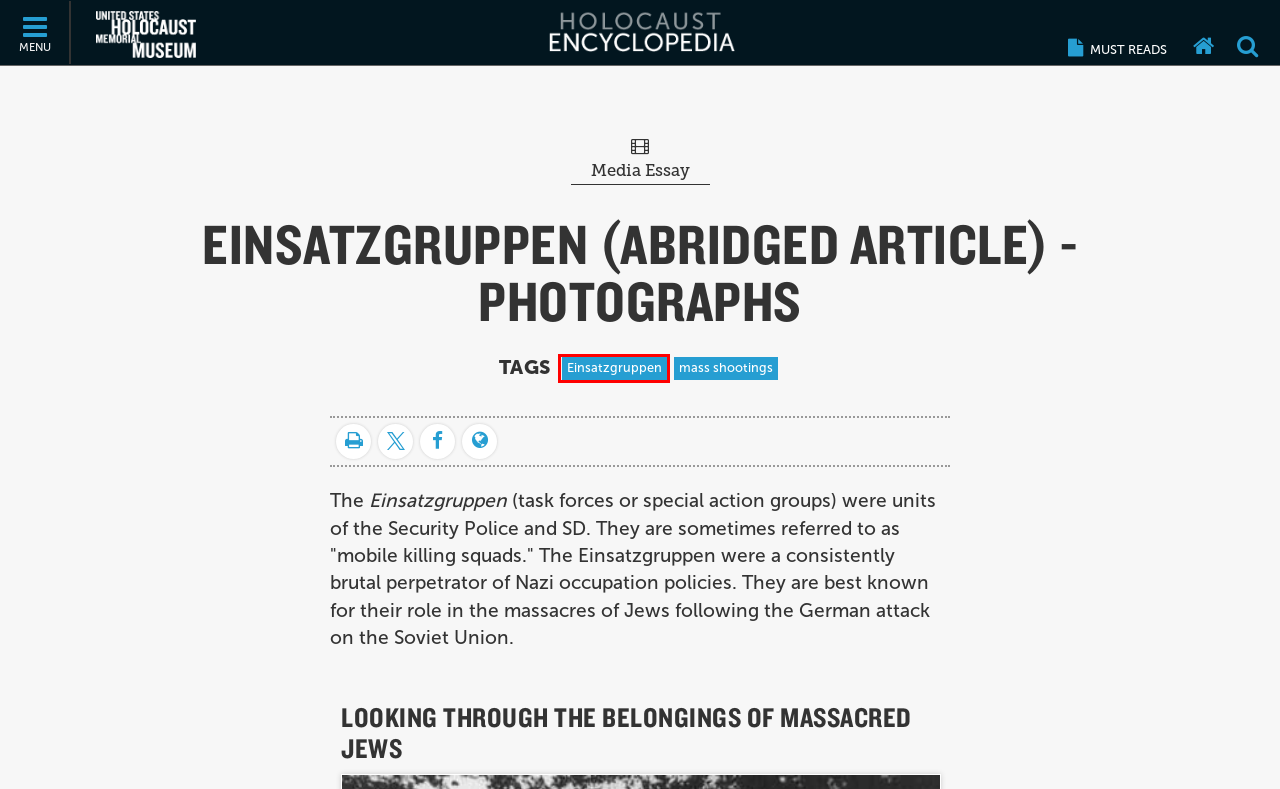Examine the screenshot of a webpage featuring a red bounding box and identify the best matching webpage description for the new page that results from clicking the element within the box. Here are the options:
A. Looking through the belongings of massacred Jews | Holocaust Encyclopedia
B. Einsatzgruppen | Holocaust Encyclopedia
C. United States Holocaust Memorial Museum
D. Holocaust Encyclopedia | United States Holocaust Memorial Museum
E. About The Holocaust Encyclopedia | Holocaust Encyclopedia
F. Estonia | Holocaust Encyclopedia
G. Jews ordered to undress before their execution | Holocaust Encyclopedia
H. mass shootings | Holocaust Encyclopedia

B